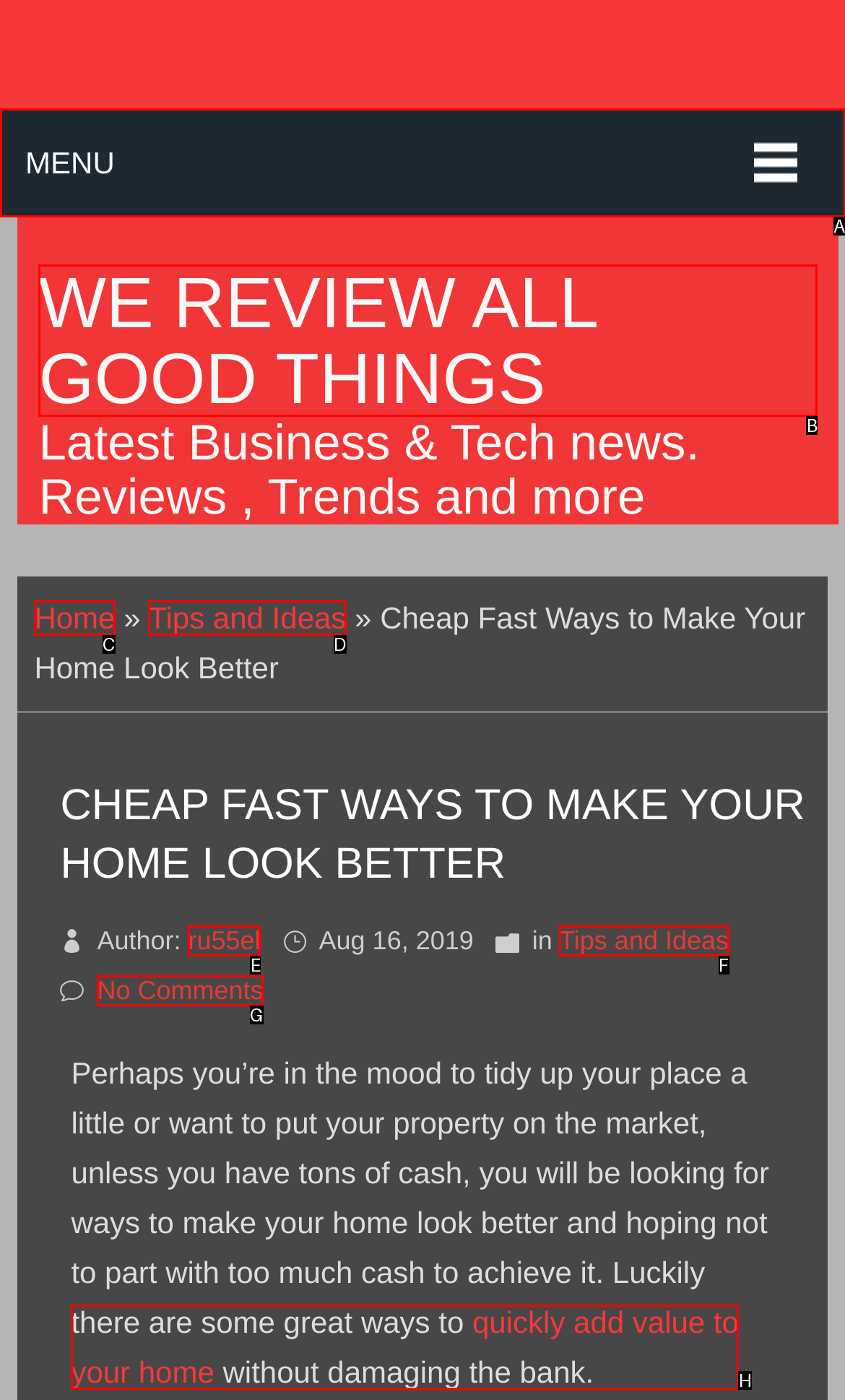Based on the description: No Comments, identify the matching lettered UI element.
Answer by indicating the letter from the choices.

G